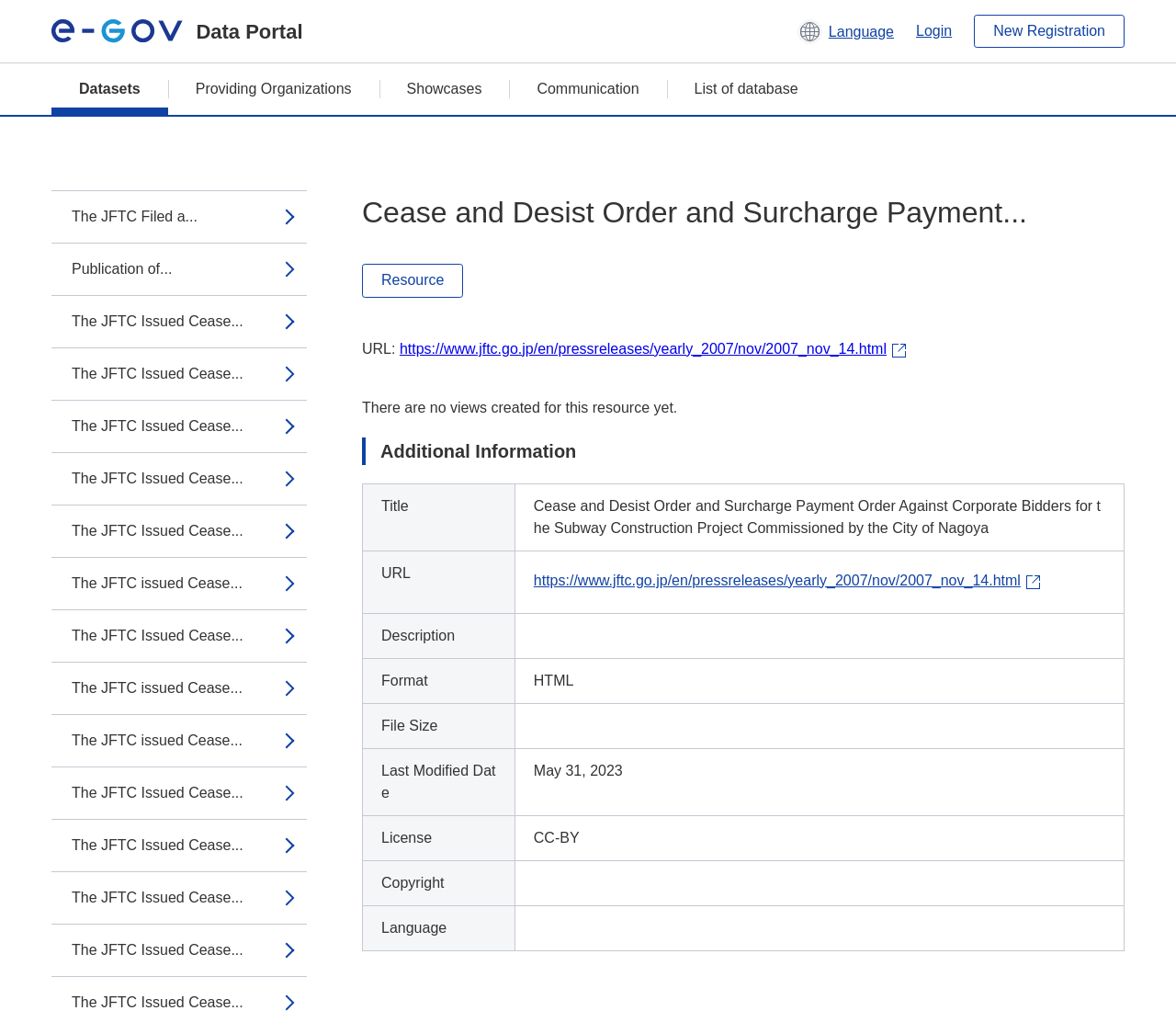Determine the bounding box coordinates for the region that must be clicked to execute the following instruction: "View datasets".

[0.044, 0.062, 0.143, 0.112]